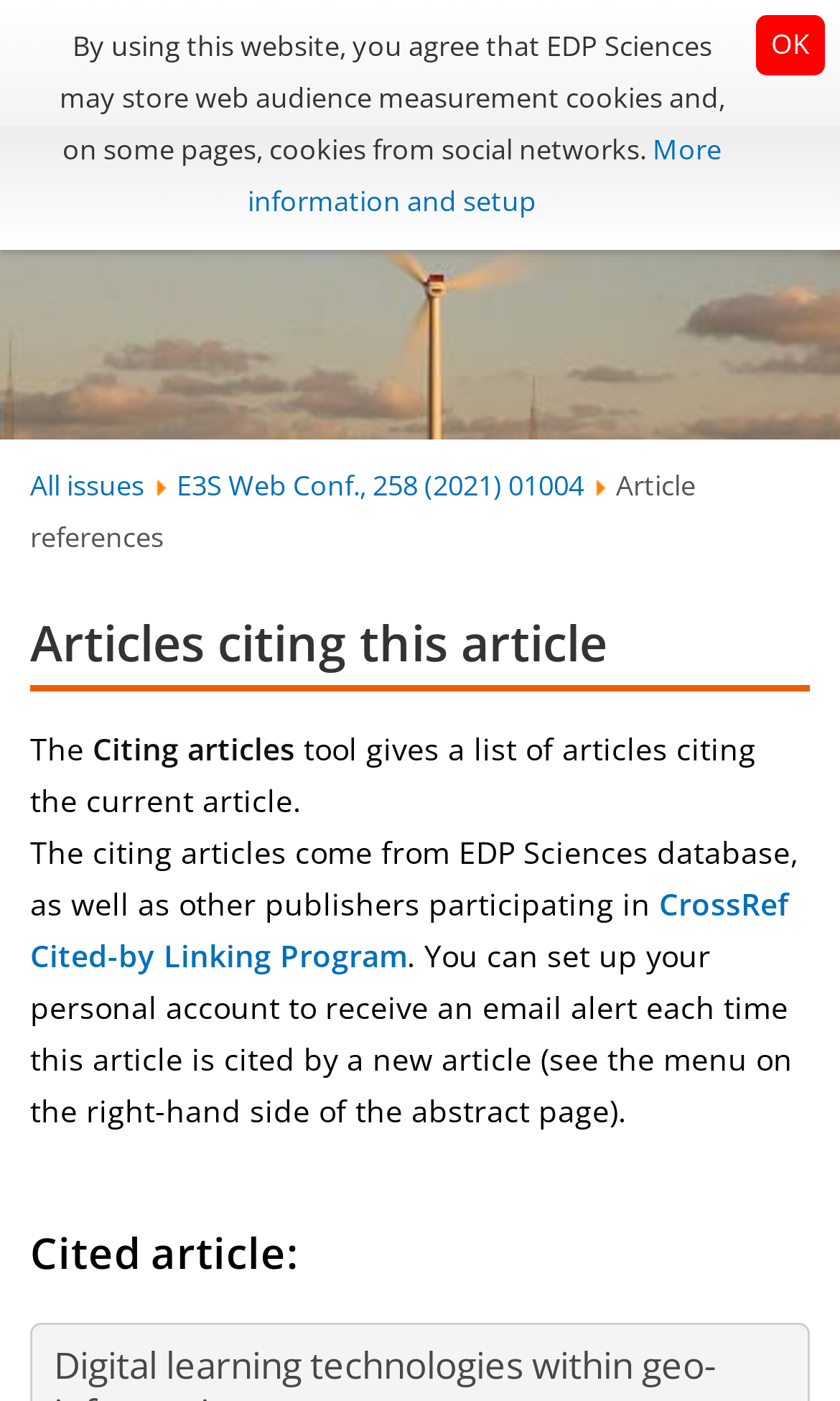Illustrate the webpage's structure and main components comprehensively.

The webpage is about E3S Web of Conferences, an open access proceedings platform focused on environment, energy, and earth sciences. 

At the top left corner, there is an EDP Sciences logo, which is a link and an image. Next to it, there is a link to E3S Web of Conferences. 

On the top right side, there is a search engine button and a menu button with a hamburger icon. The menu button has a dropdown list with links to "All issues" and a specific issue "E3S Web Conf., 258 (2021) 01004". 

Below the menu button, there is a section with a heading "Articles citing this article". This section has a paragraph of text explaining the citing articles tool, which provides a list of articles citing the current article. The text also mentions that the citing articles come from EDP Sciences database and other participating publishers. There is a link to "CrossRef Cited-by Linking Program" within the paragraph. 

Further down, there is another paragraph of text explaining how to set up a personal account to receive email alerts when the article is cited by a new article. 

At the bottom of the page, there is a section with a heading "Cited article:". 

There is also a footer section with a static text about cookies and web audience measurement, along with a link to "More information and setup" and an "OK" button.